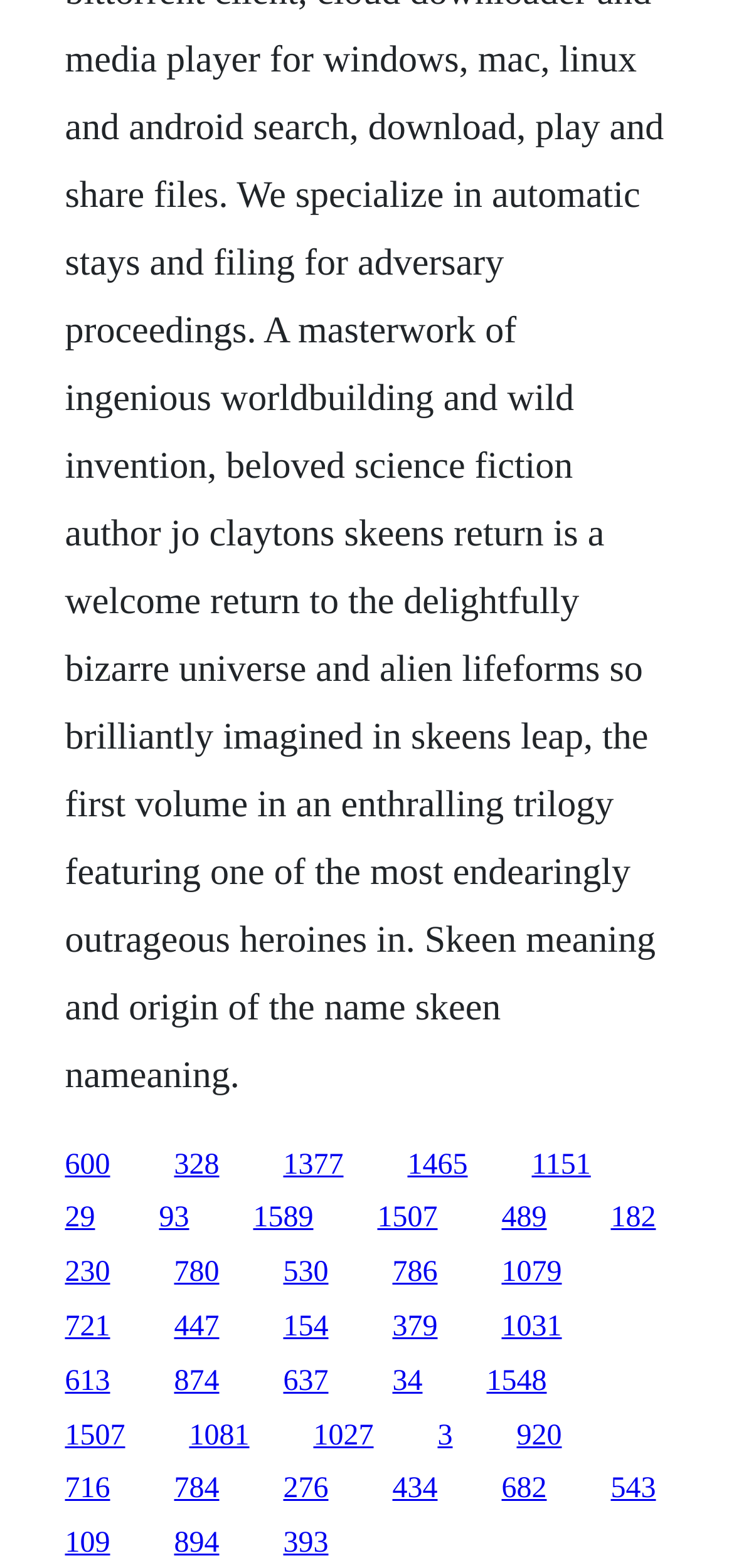Kindly determine the bounding box coordinates of the area that needs to be clicked to fulfill this instruction: "visit the page of link 328".

[0.237, 0.732, 0.299, 0.753]